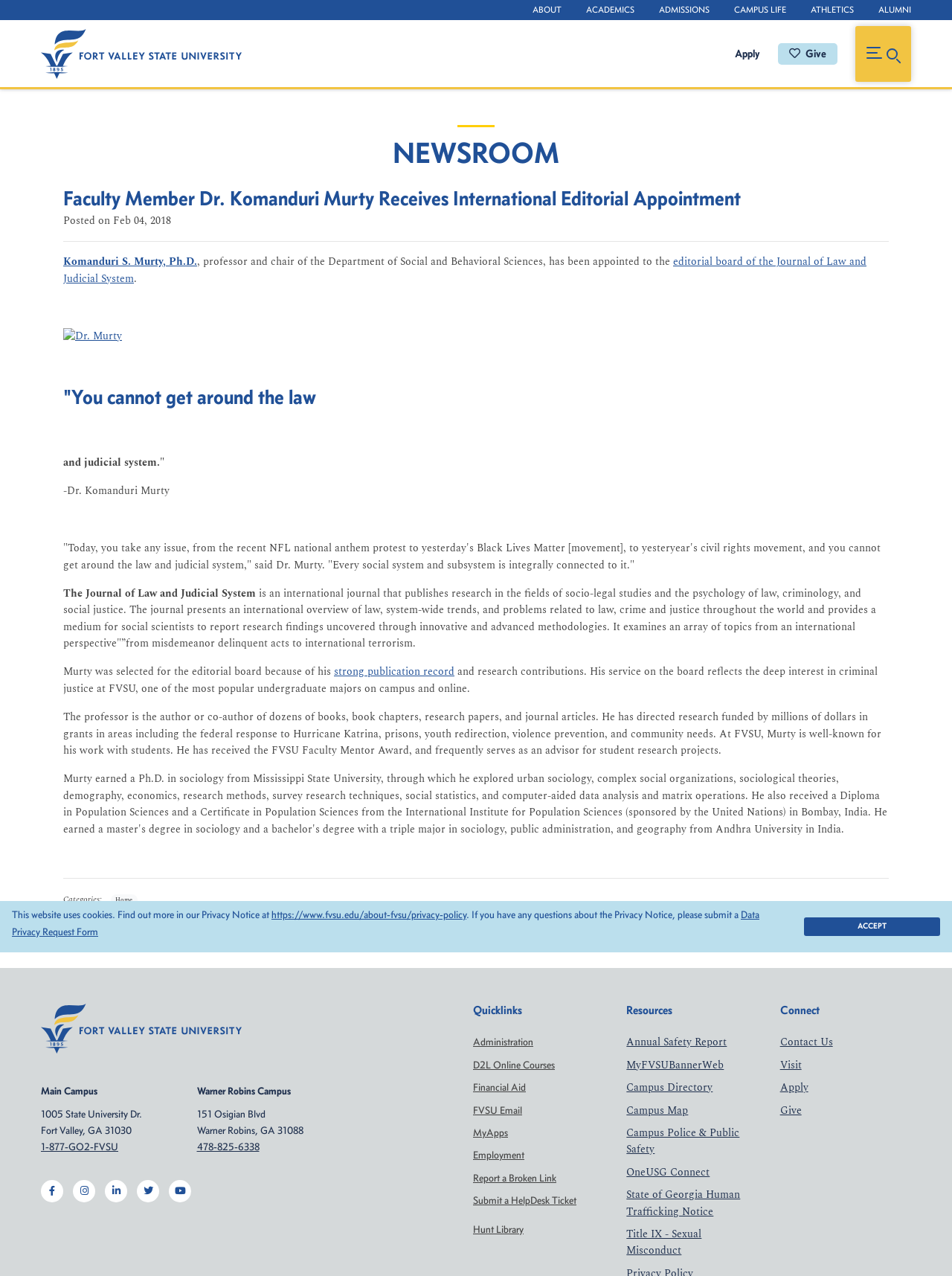Locate the bounding box coordinates of the clickable area needed to fulfill the instruction: "Click on the '10 Myths About Tarot Cards' link".

None